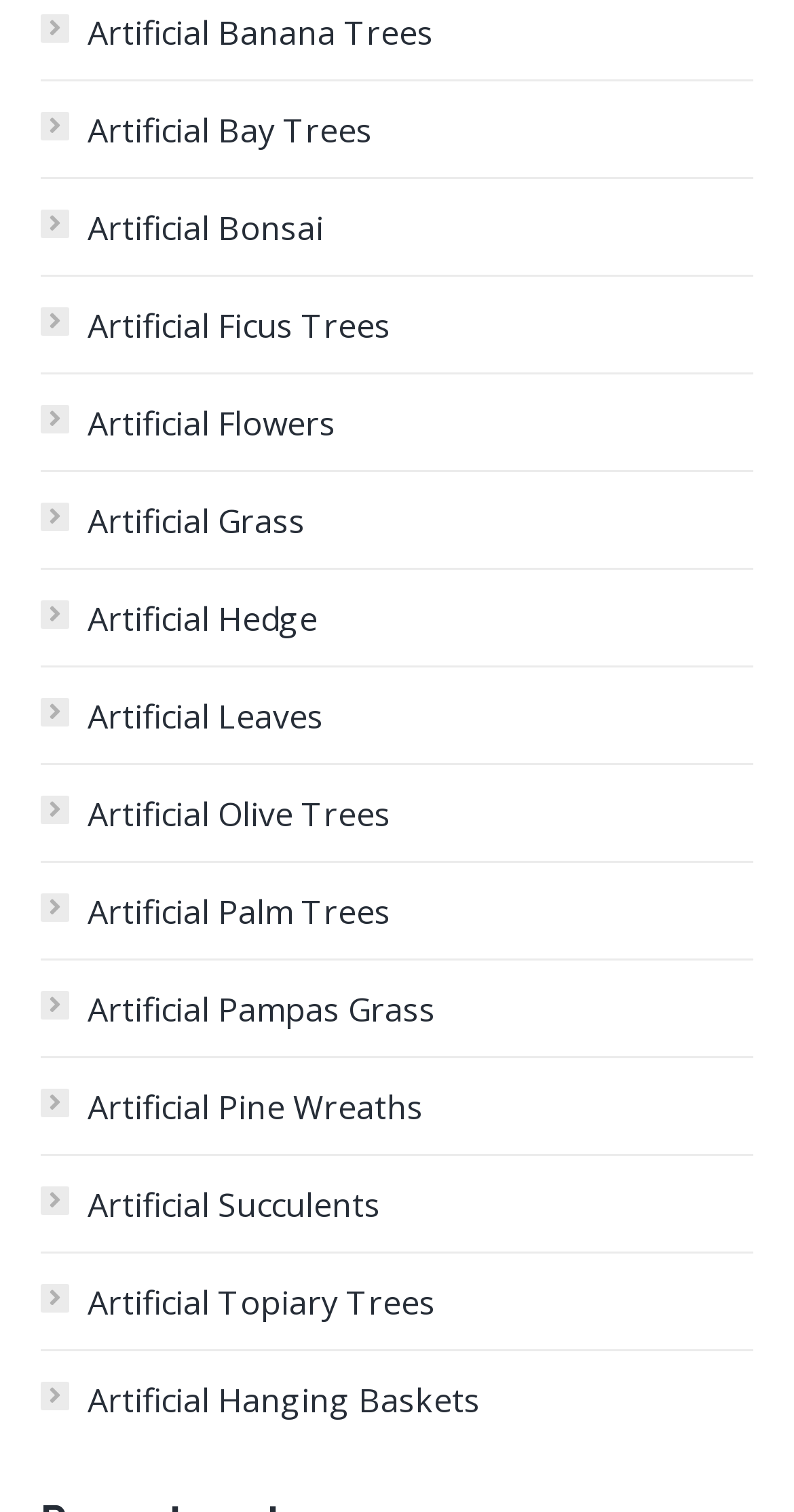Locate the bounding box of the UI element described in the following text: "Artificial Banana Trees".

[0.051, 0.003, 0.546, 0.04]